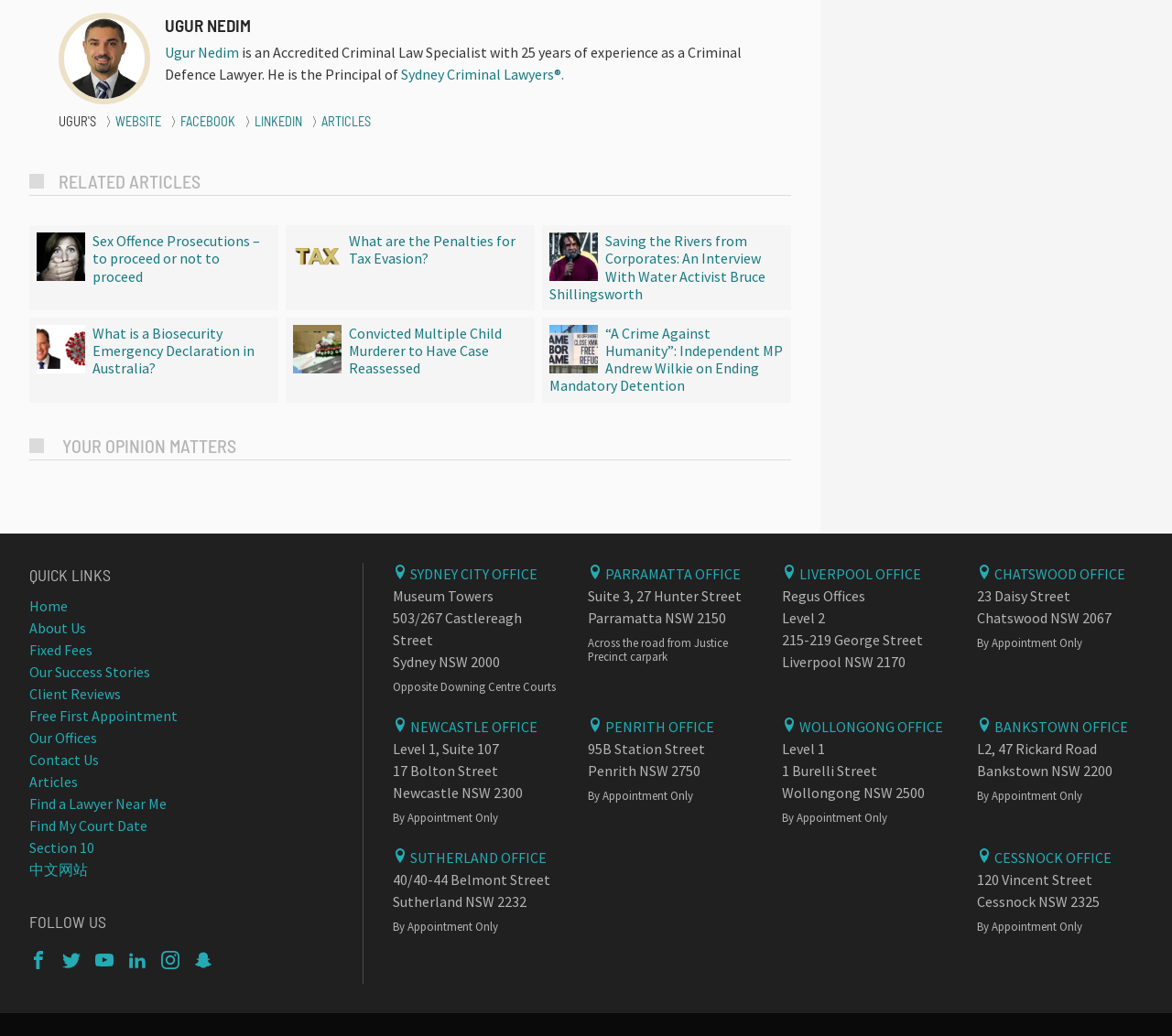Analyze the image and give a detailed response to the question:
What is the name of the law firm?

The link 'Sydney Criminal Lawyers®.' is present on the webpage, suggesting that it is the name of the law firm.